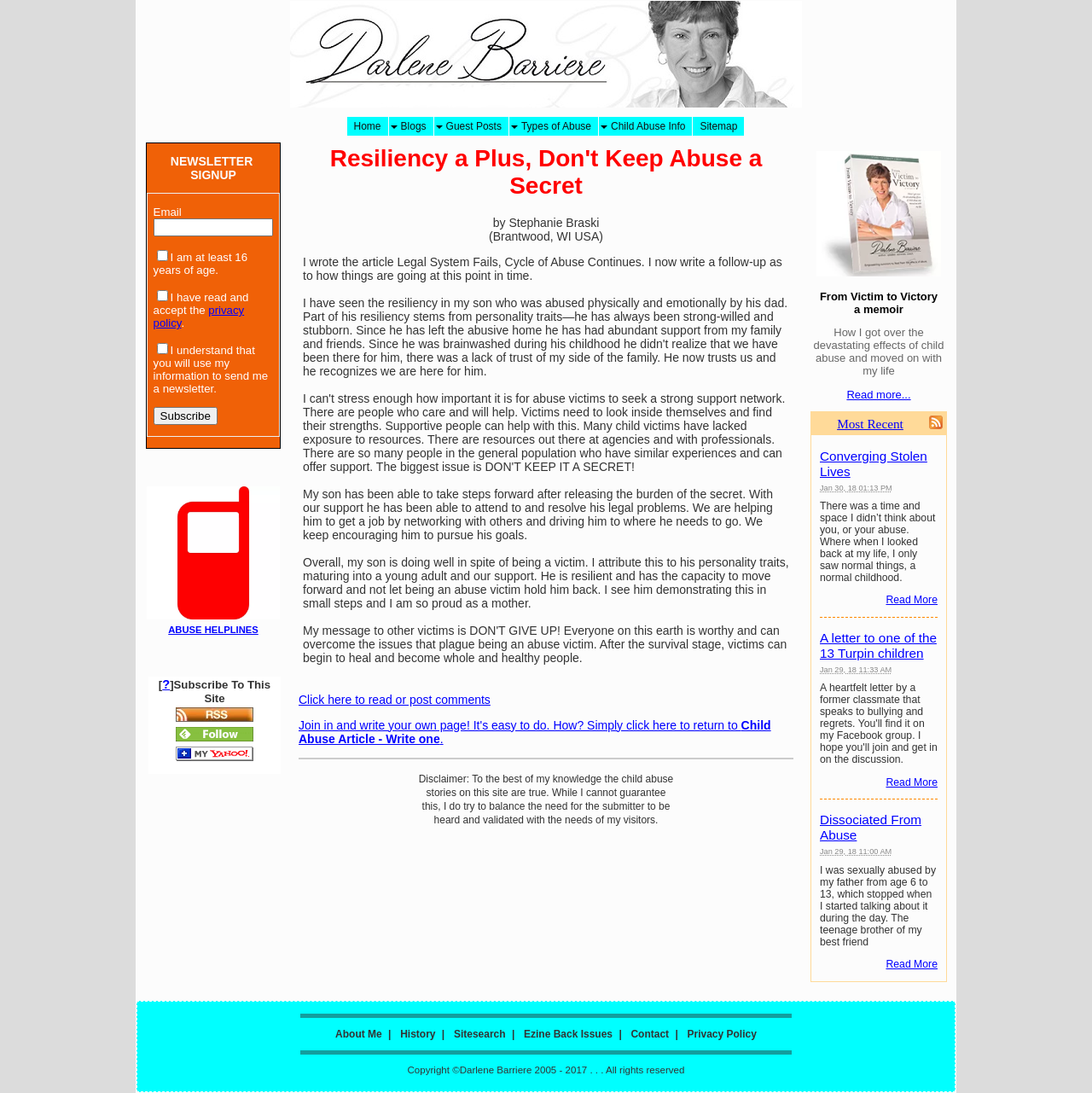Determine which piece of text is the heading of the webpage and provide it.

Resiliency a Plus, Don't Keep Abuse a Secret